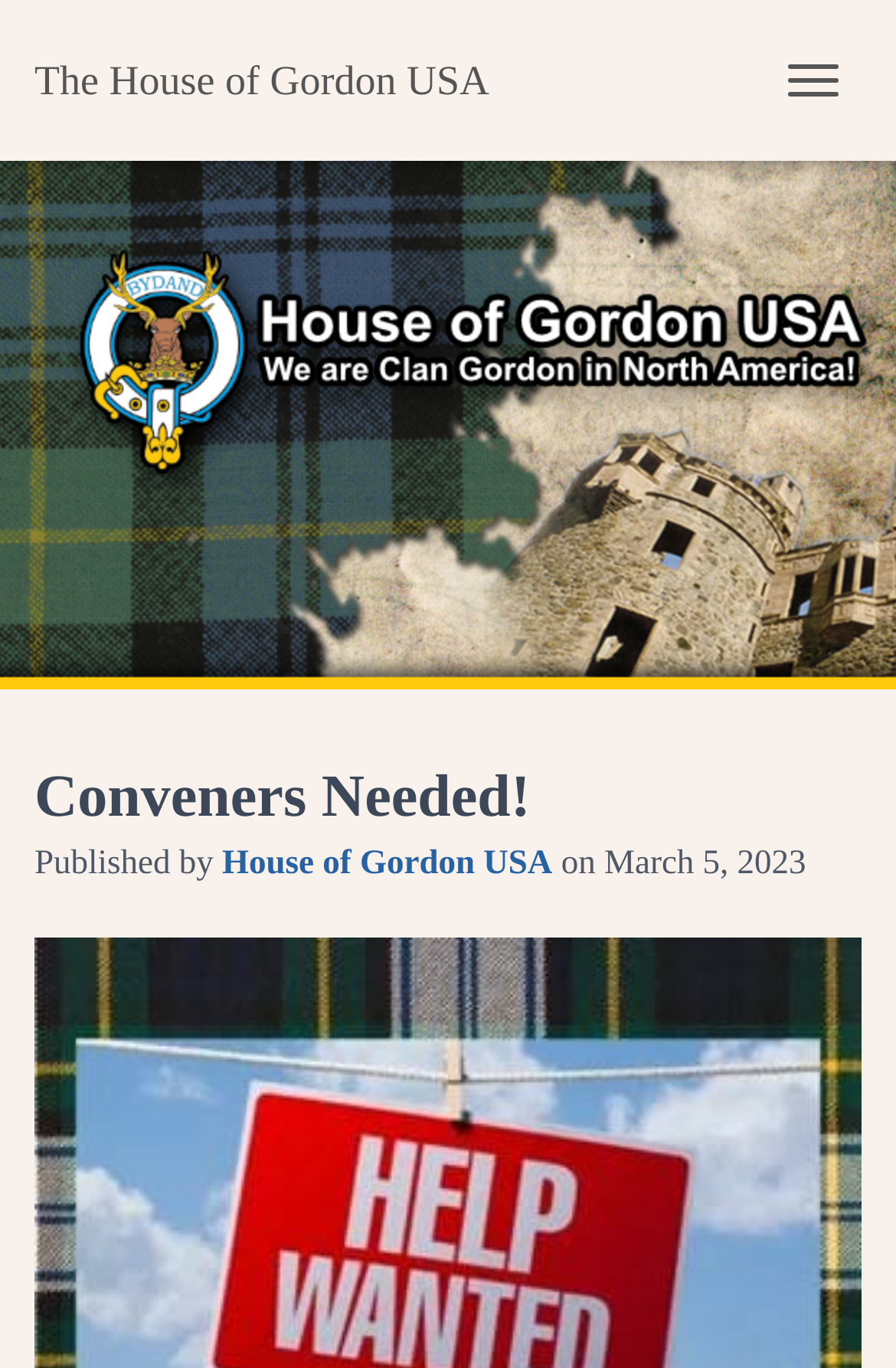Provide a thorough description of the webpage's content and layout.

The webpage is titled "Conveners Needed! - The House of Gordon USA" and appears to be a call to action for volunteers. At the top left of the page, there is a link to "The House of Gordon USA". On the top right, there is a button labeled "TOGGLE NAVIGATION". 

Below the navigation button, a prominent heading "Conveners Needed!" is displayed. Underneath the heading, there is a section with the text "Published by" followed by a link to "House of Gordon USA" and the text "on" next to it. To the right of the "on" text, there is a timestamp showing "March 5, 2023".